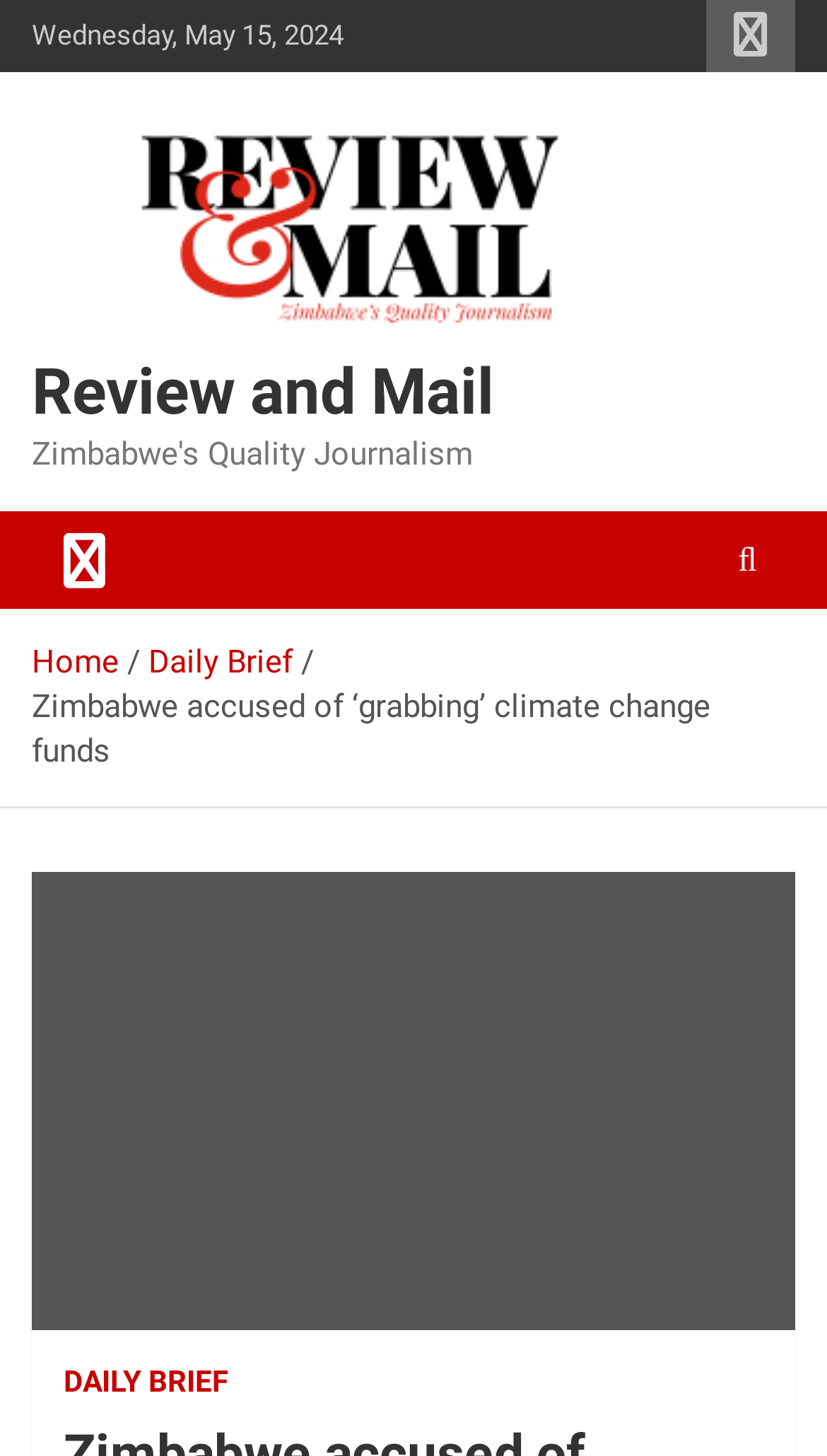Offer a meticulous caption that includes all visible features of the webpage.

The webpage appears to be a news article page, with a focus on a specific news story. At the top left of the page, the current date, "Wednesday, May 15, 2024", is displayed. Next to it, on the top right, there is a responsive menu button with an icon. Below the date, the website's title, "Review and Mail", is displayed as a link, accompanied by an image with the same title.

Below the title, there is a heading with the same title, "Review and Mail", which is followed by another link with the same title. A toggle navigation button is located to the right of the heading, which controls a navigation bar.

The main content of the page is a news article, with the title "Zimbabwe accused of ‘grabbing’ climate change funds" displayed prominently. The article is accompanied by a figure or image, which takes up a significant portion of the page. Above the article, there is a breadcrumb navigation menu with links to "Home" and "Daily Brief".

At the very bottom of the page, there is a link to "DAILY BRIEF", which appears to be a call-to-action or a link to a related section of the website. Overall, the page is focused on presenting a single news article, with supporting navigation and links to related content.